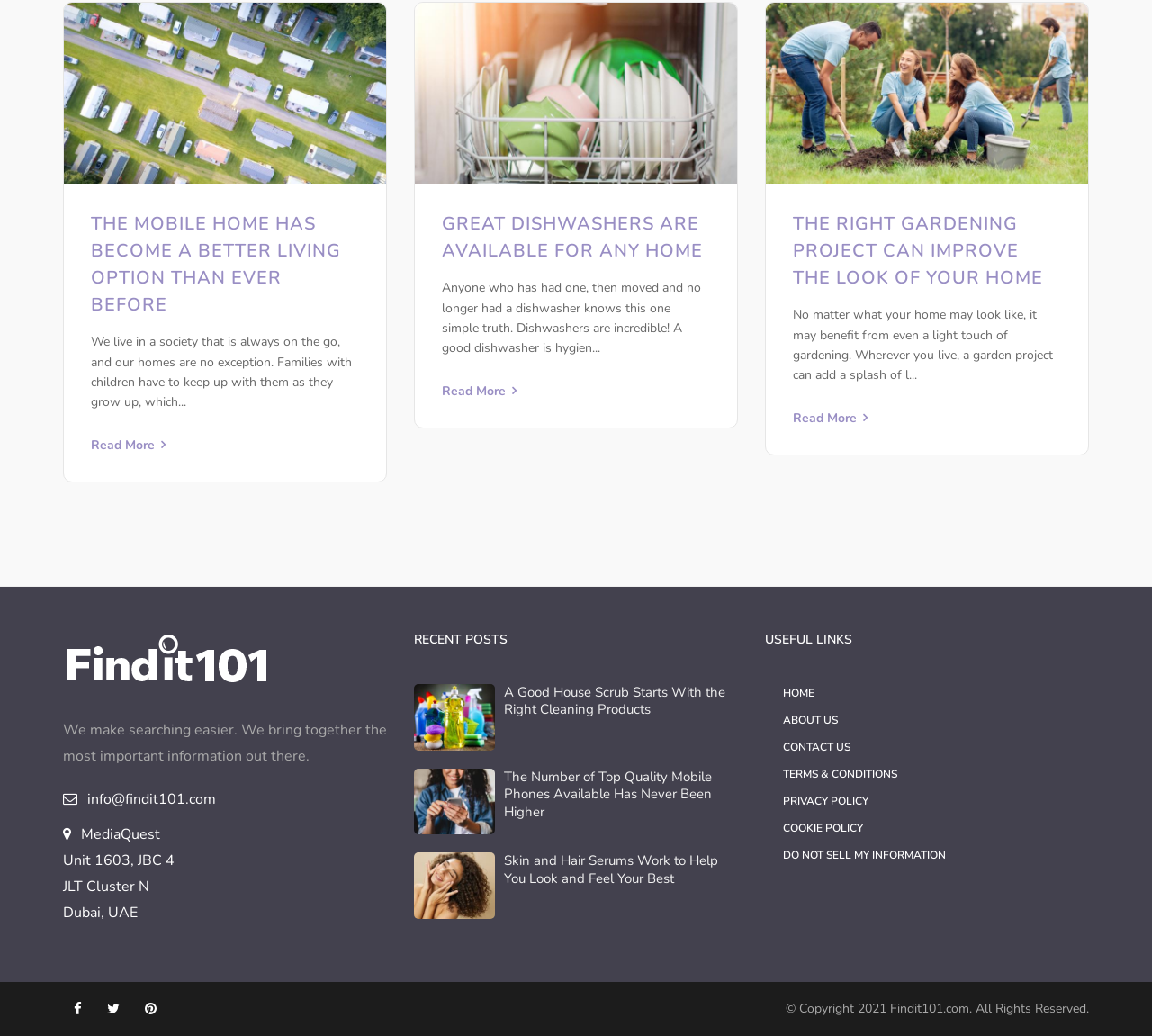What is the name of the company behind the website?
From the details in the image, provide a complete and detailed answer to the question.

The website's footer section contains the text 'MediaQuest', which is likely the name of the company behind the website.